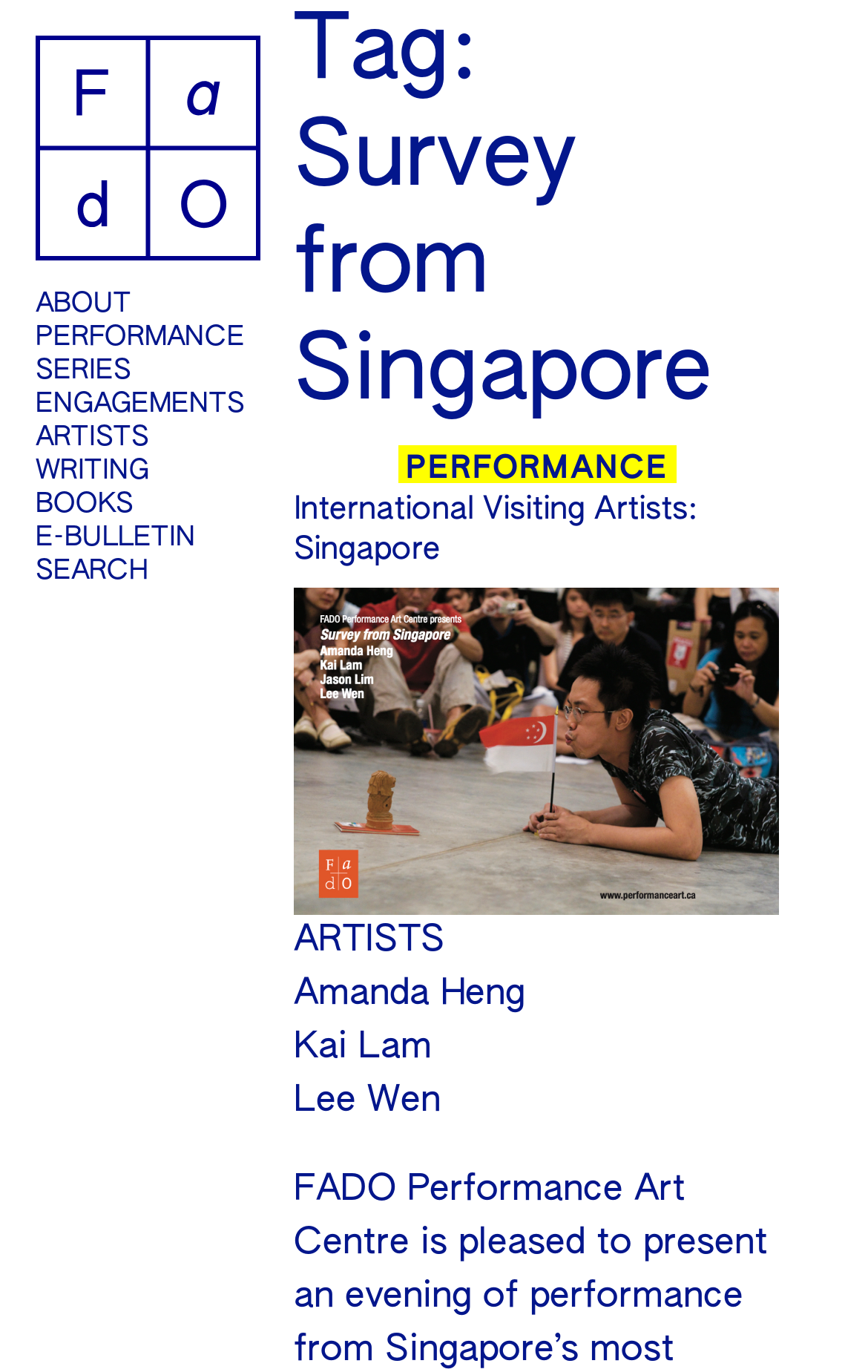What is the first link on the webpage?
Based on the screenshot, provide a one-word or short-phrase response.

ABOUT